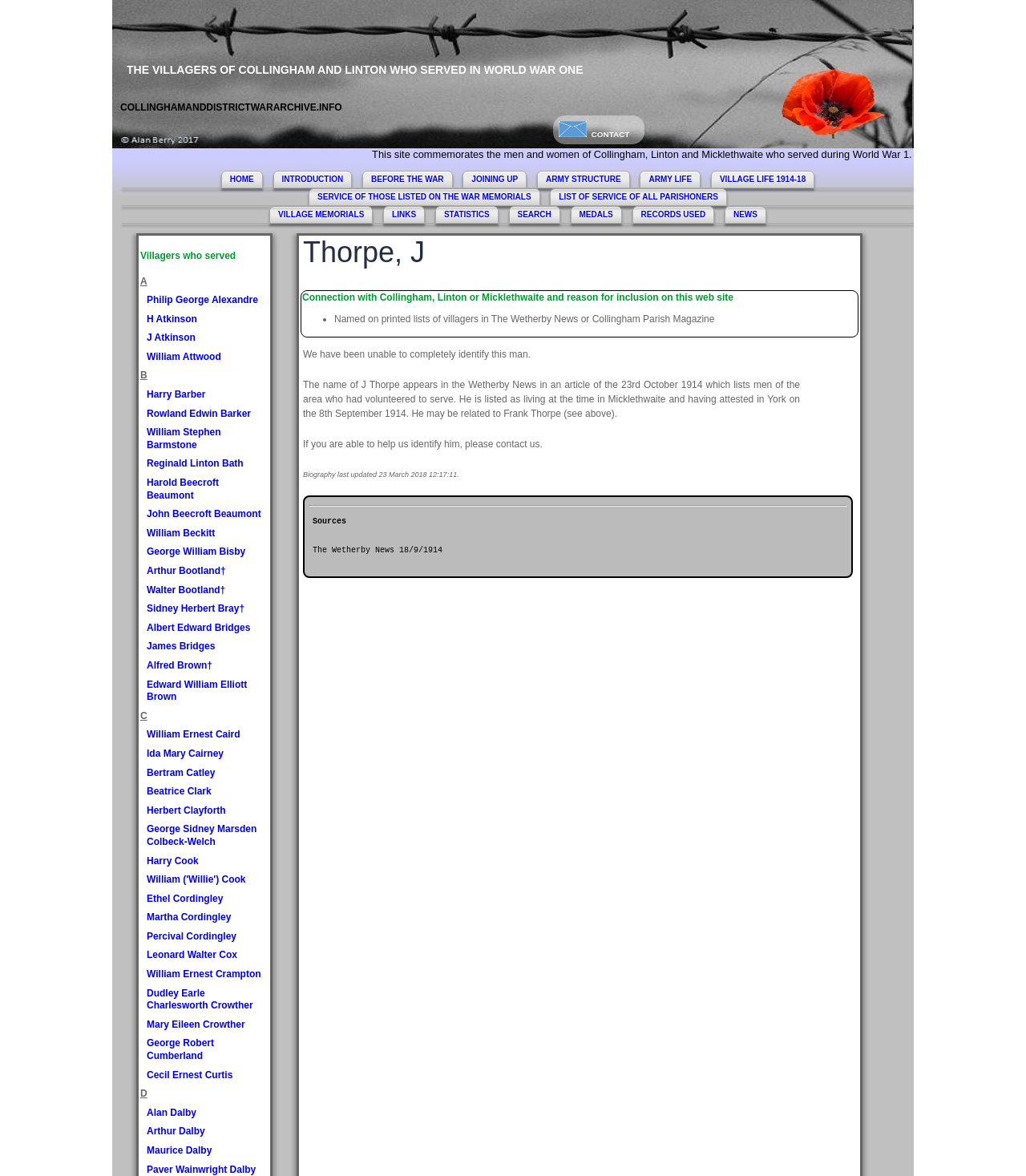Detail the webpage's structure and highlights in your description.

This webpage is dedicated to commemorating the men and women of Collingham, Linton, and Micklethwaite who served during World War I. At the top of the page, there are three headings: "THE VILLAGERS OF COLLINGHAM AND LINTON WHO SERVED IN WORLD WAR ONE", "COLLINGHAMANDDISTRICTWARARCHIVE.INFO", and "CONTACT". Below these headings, there is a brief description of the site's purpose.

The main content of the page is divided into sections, each marked by a letter of the alphabet, starting from "A" and going up to "D". Each section contains a list of names, with links to individual biographies. There are over 40 names listed, with most of them having a brief description or title next to their name.

On the left side of the page, there is a navigation menu with links to various sections of the site, including "HOME", "INTRODUCTION", "BEFORE THE WAR", and others. These links are arranged in a horizontal row, with the "CONTACT" link at the top.

Further down the page, there is a section dedicated to a specific individual, J Thorpe, with a brief biography and a request for help in identifying him. Below this section, there is a horizontal separator line, followed by a "Sources" section with a list of references.

Overall, the page is densely packed with information, with a focus on providing a comprehensive list of individuals who served during World War I, along with links to their biographies and other relevant information.